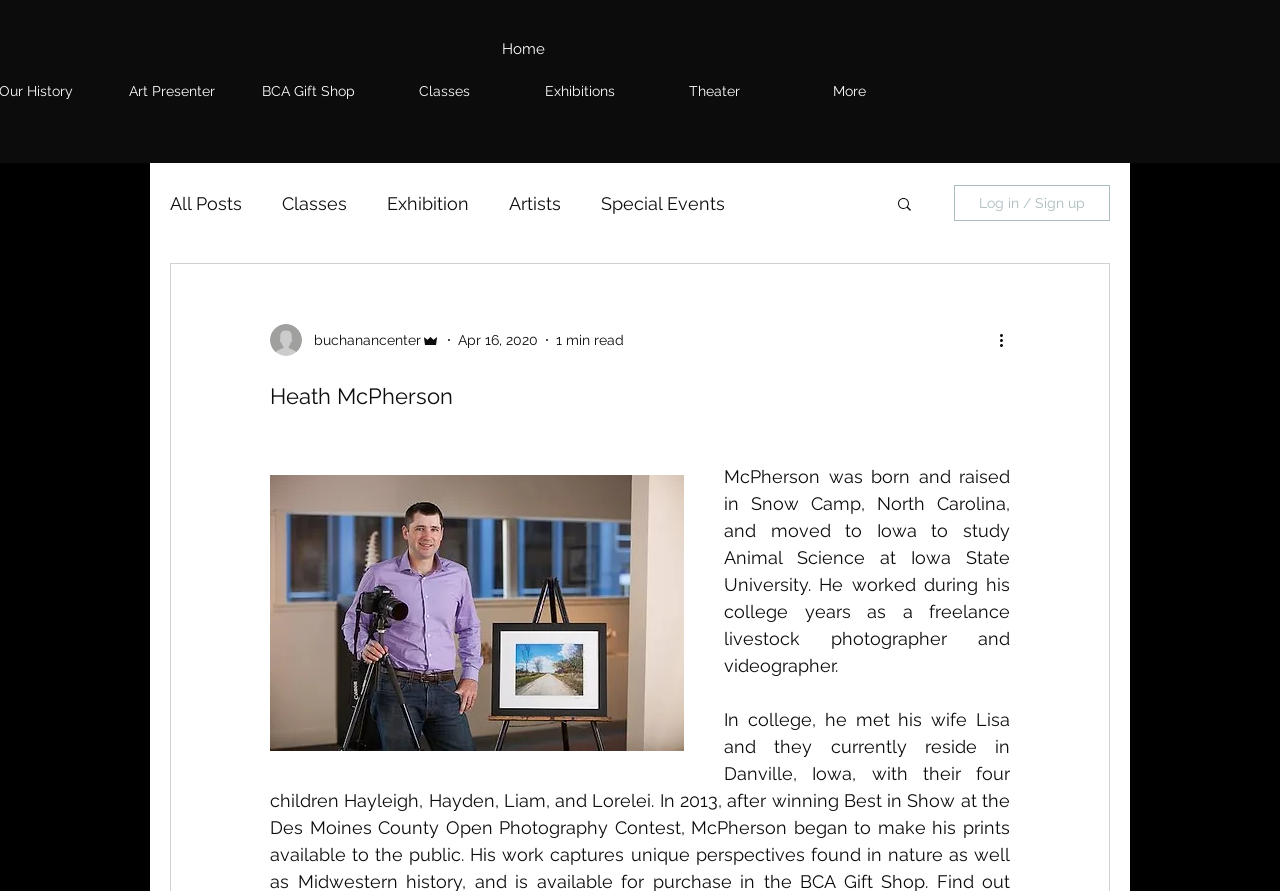Answer the question in a single word or phrase:
What is the text on the button next to the search icon?

Search